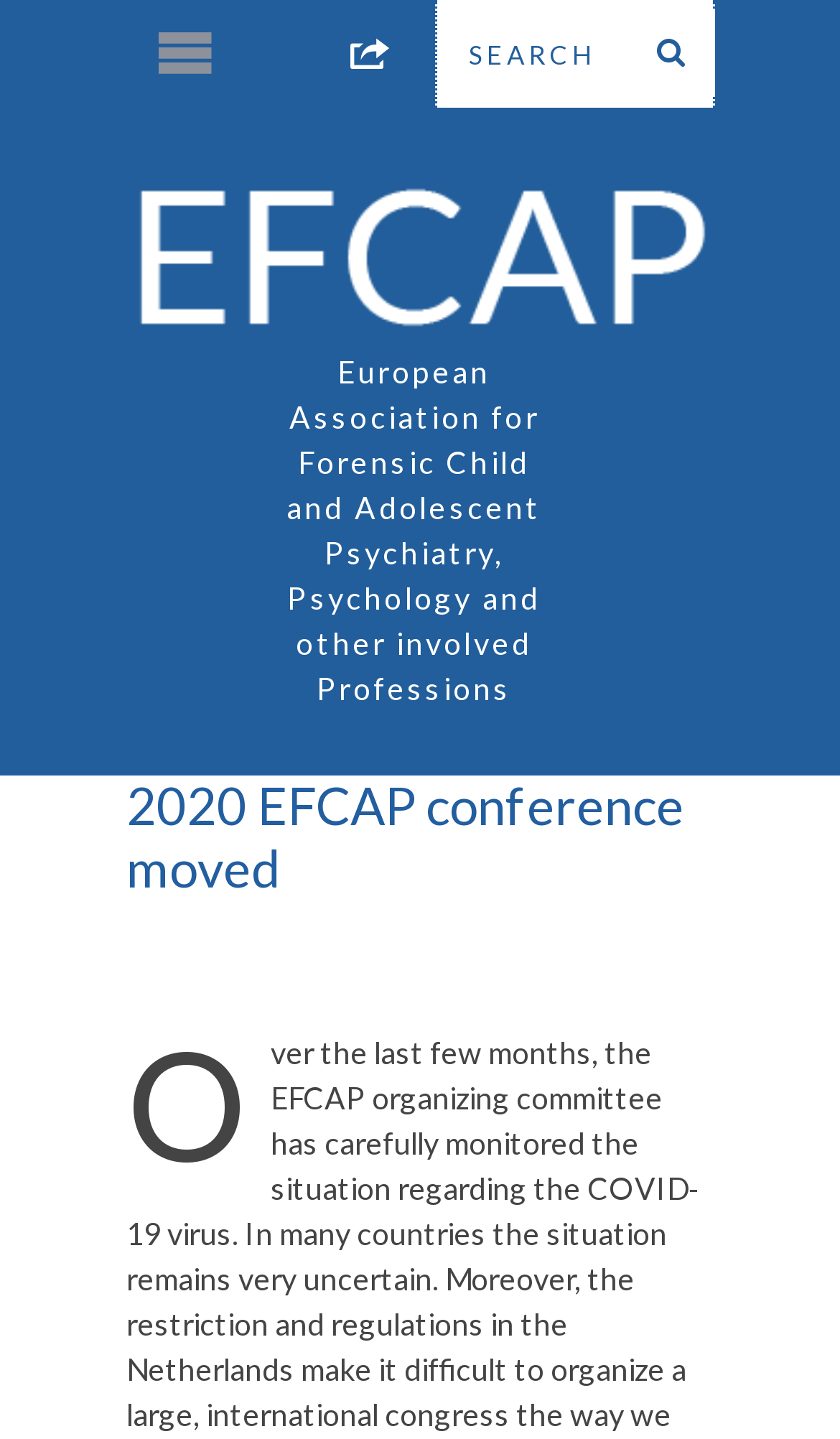What is the purpose of the search box?
Based on the image, provide your answer in one word or phrase.

To search the website